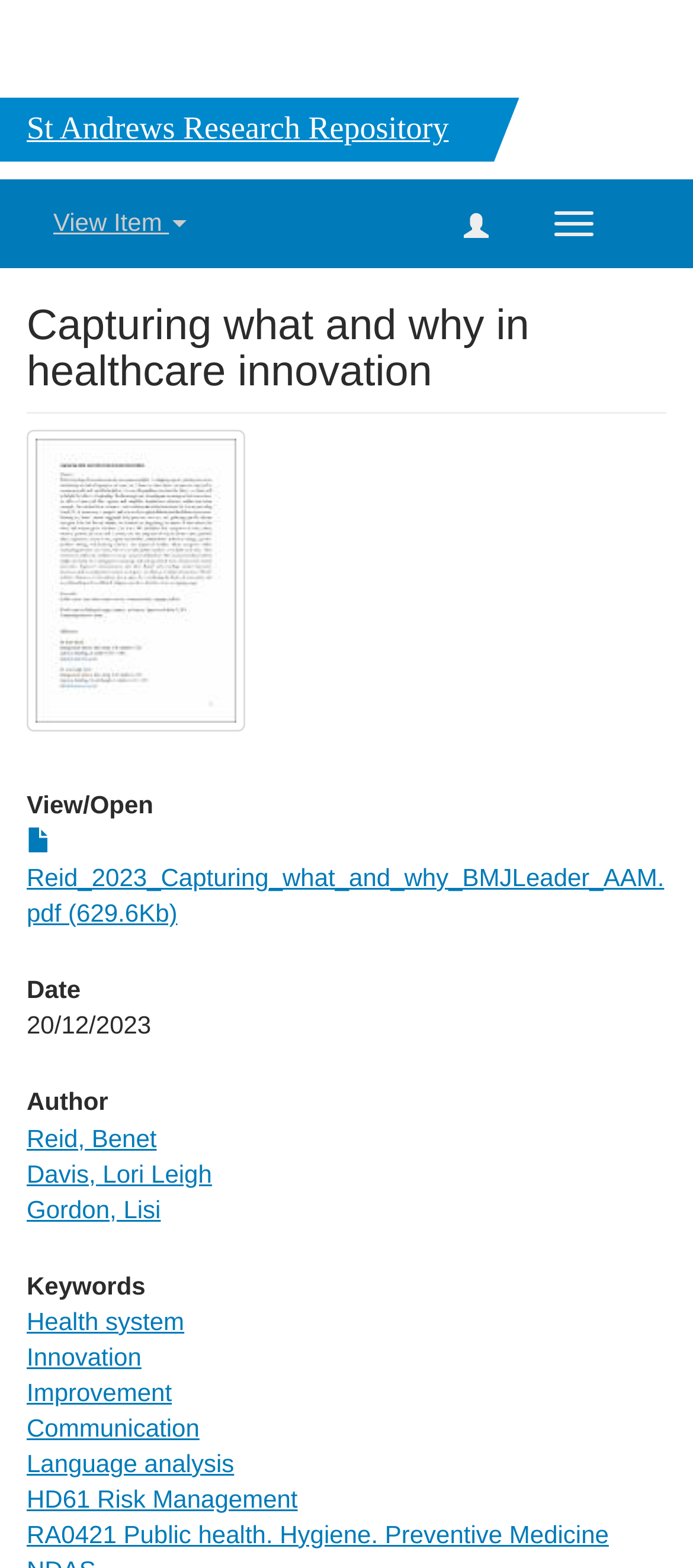Provide a brief response to the question using a single word or phrase: 
What is the name of the research repository?

St Andrews Research Repository